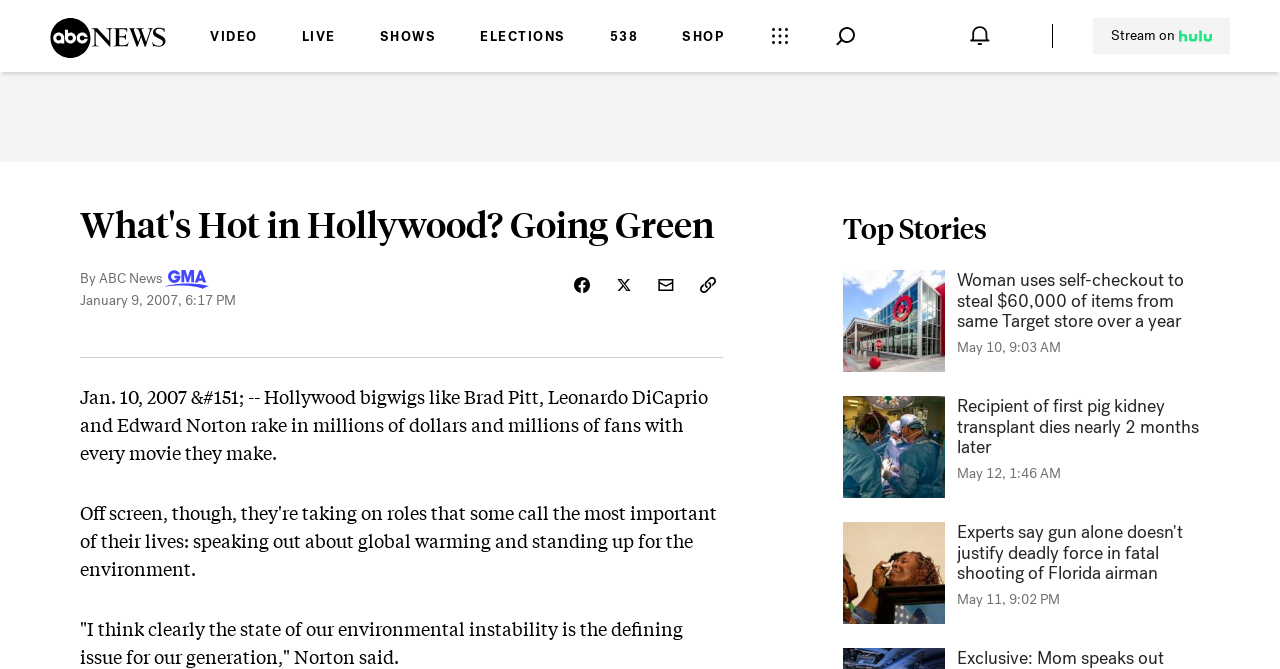Please give a concise answer to this question using a single word or phrase: 
What is the date of the main article?

January 9, 2007